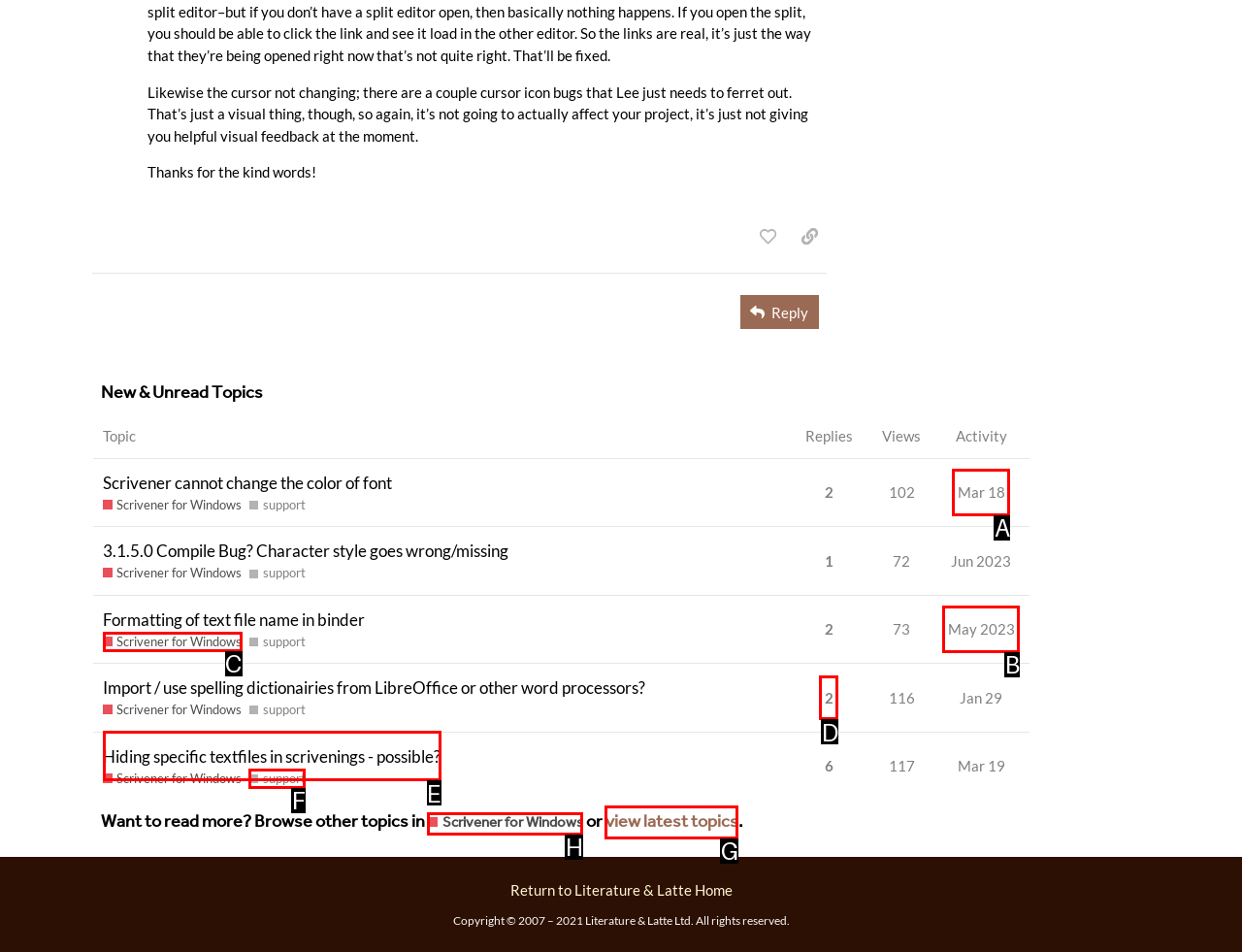Select the letter from the given choices that aligns best with the description: Mar 18. Reply with the specific letter only.

A